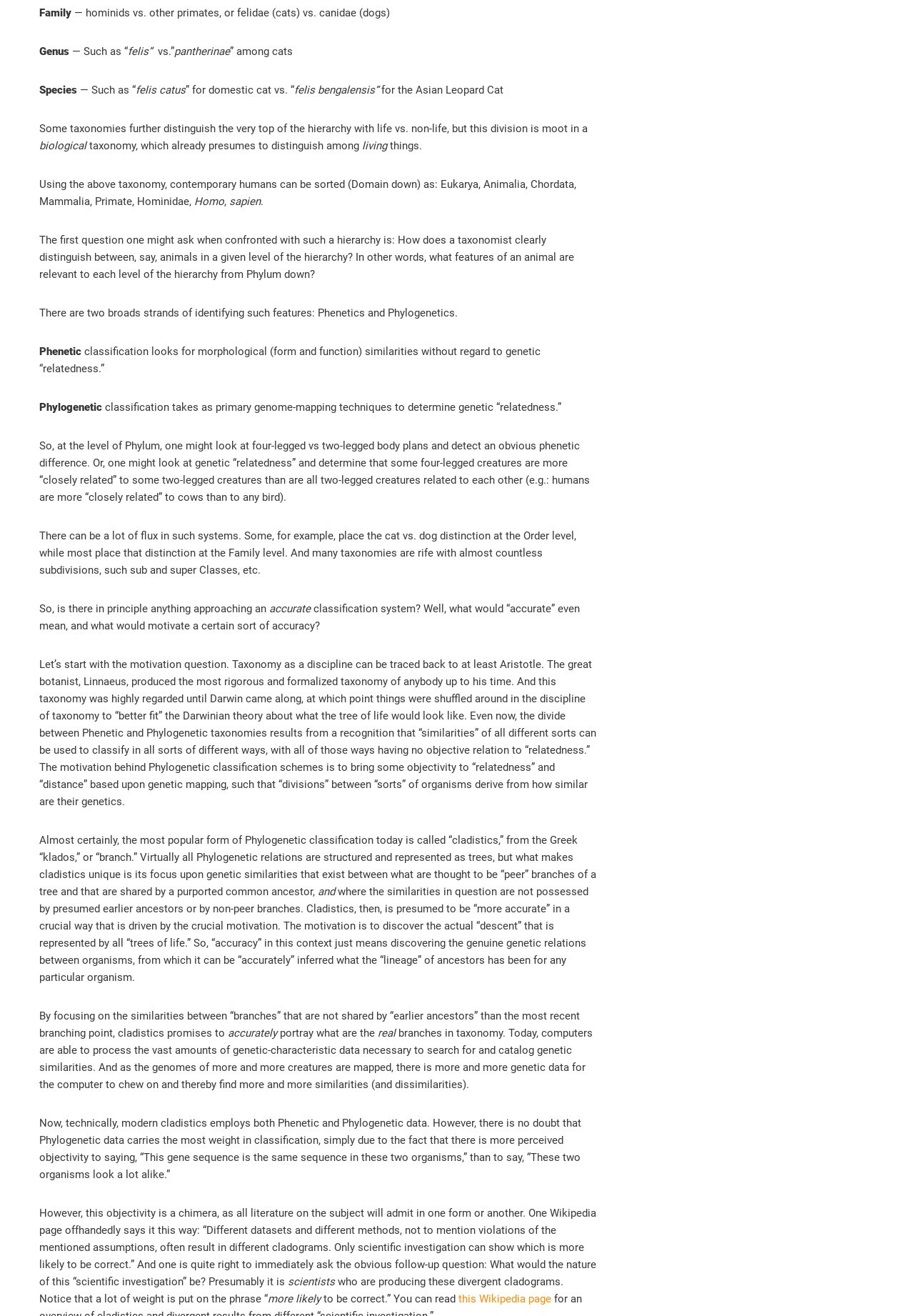Provide the bounding box coordinates of the HTML element described by the text: "this Wikipedia page".

[0.502, 0.982, 0.603, 0.992]